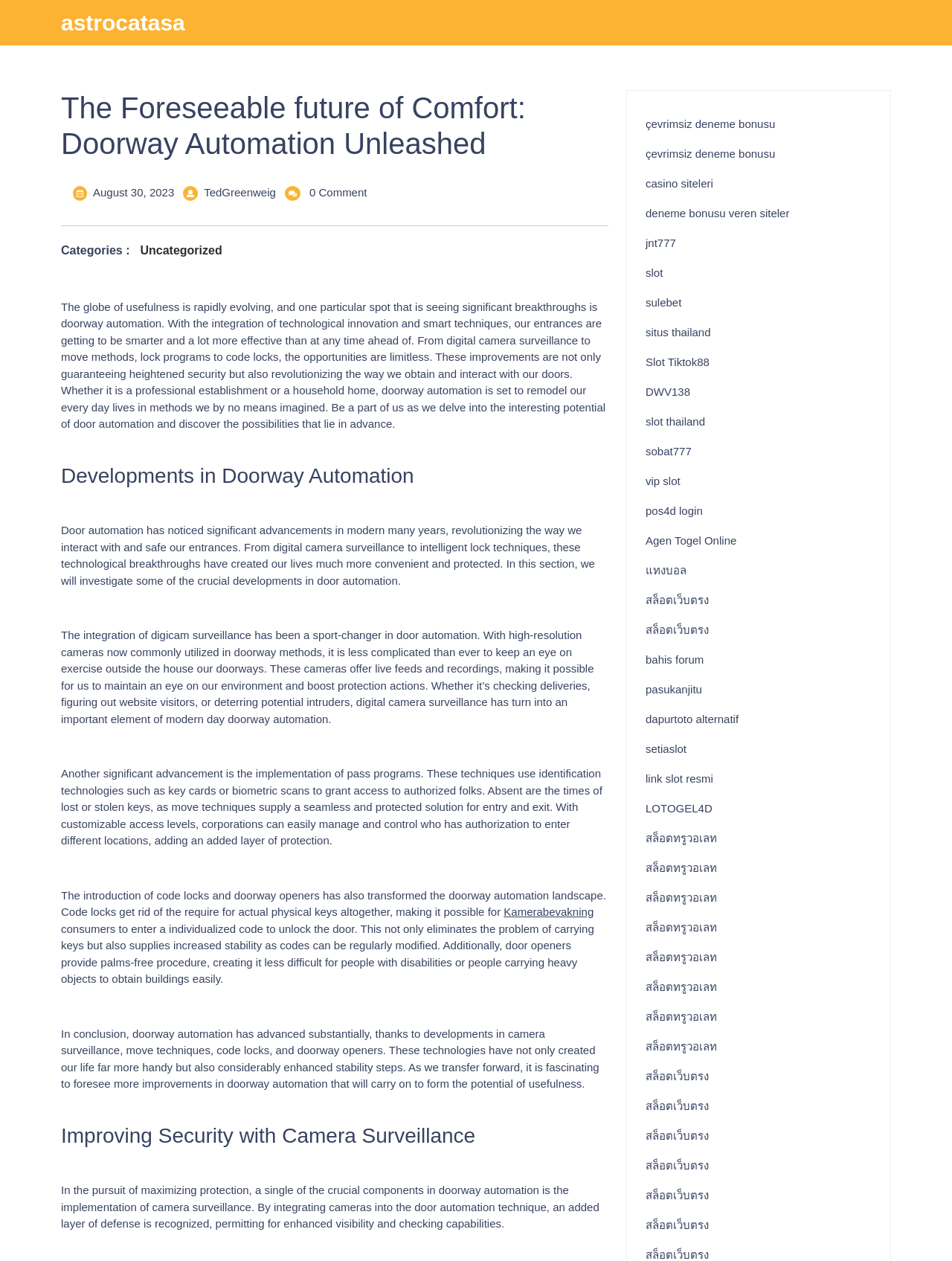What is the benefit of pass systems in doorway automation?
Provide a concise answer using a single word or phrase based on the image.

Seamless and secure access